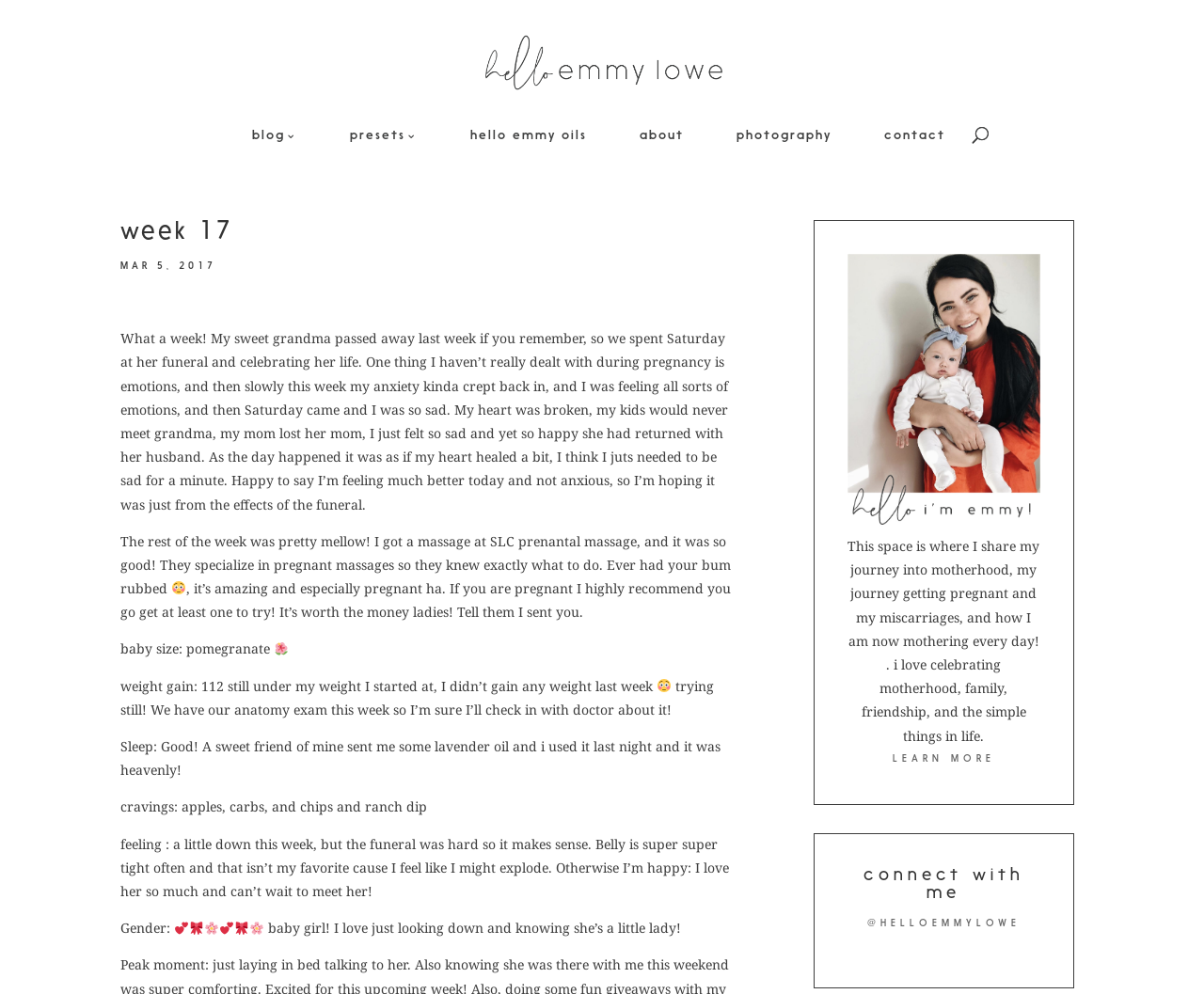What is the author's baby's current size?
Refer to the screenshot and deliver a thorough answer to the question presented.

The question can be answered by reading the text 'baby size: pomegranate' which indicates that the author's baby is currently the size of a pomegranate.